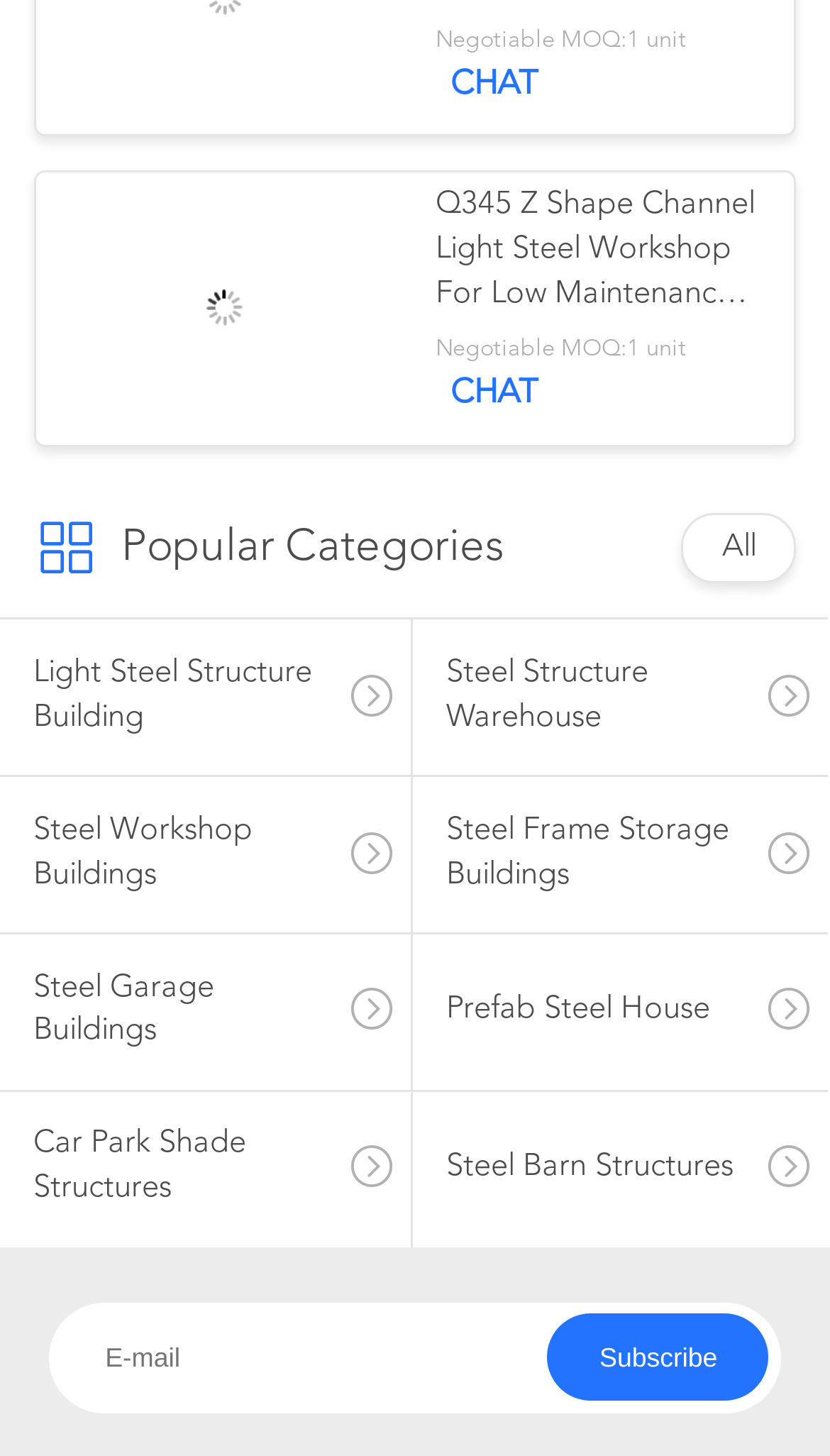Calculate the bounding box coordinates for the UI element based on the following description: "Steel Workshop Buildings". Ensure the coordinates are four float numbers between 0 and 1, i.e., [left, top, right, bottom].

[0.0, 0.534, 0.495, 0.64]